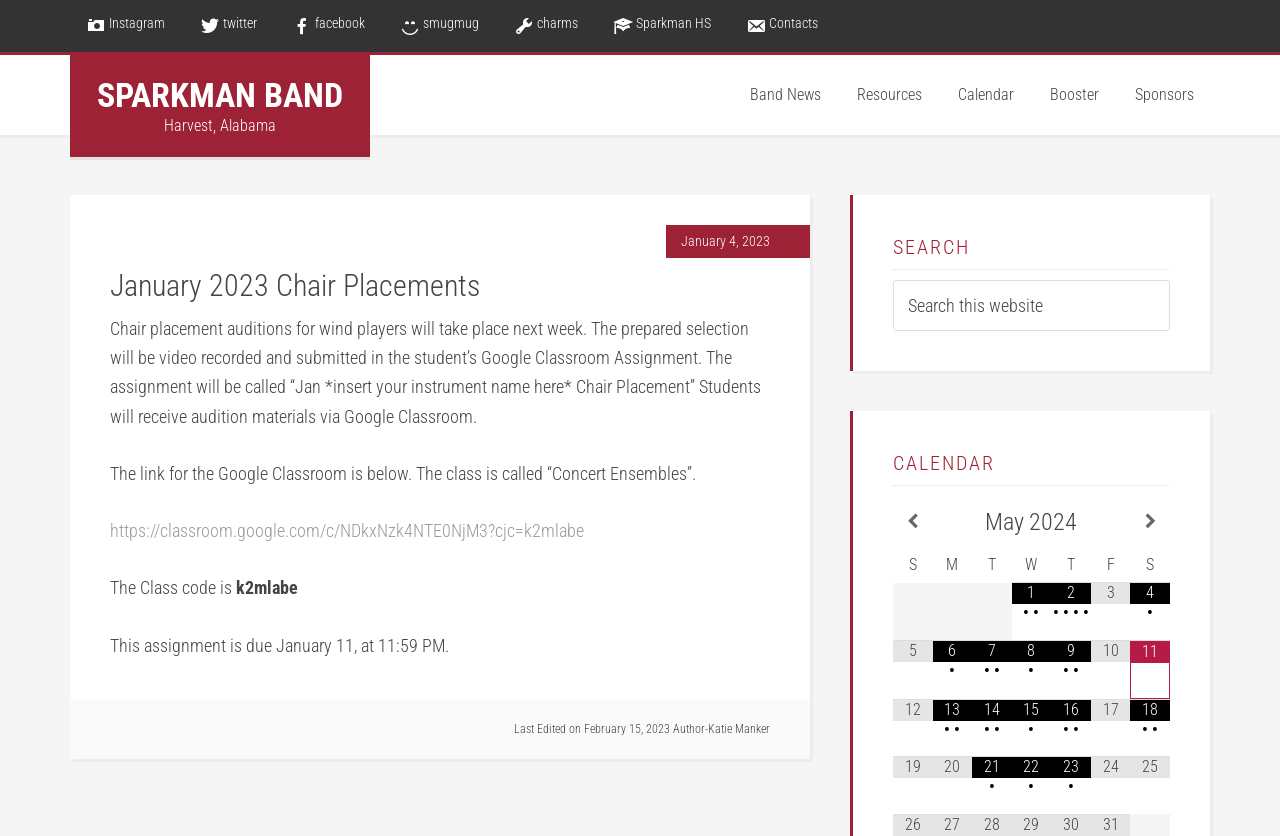With reference to the screenshot, provide a detailed response to the question below:
Who is the author of the article?

I found the answer by looking at the footer of the webpage, where I saw the author's name 'Katie Manker' listed.